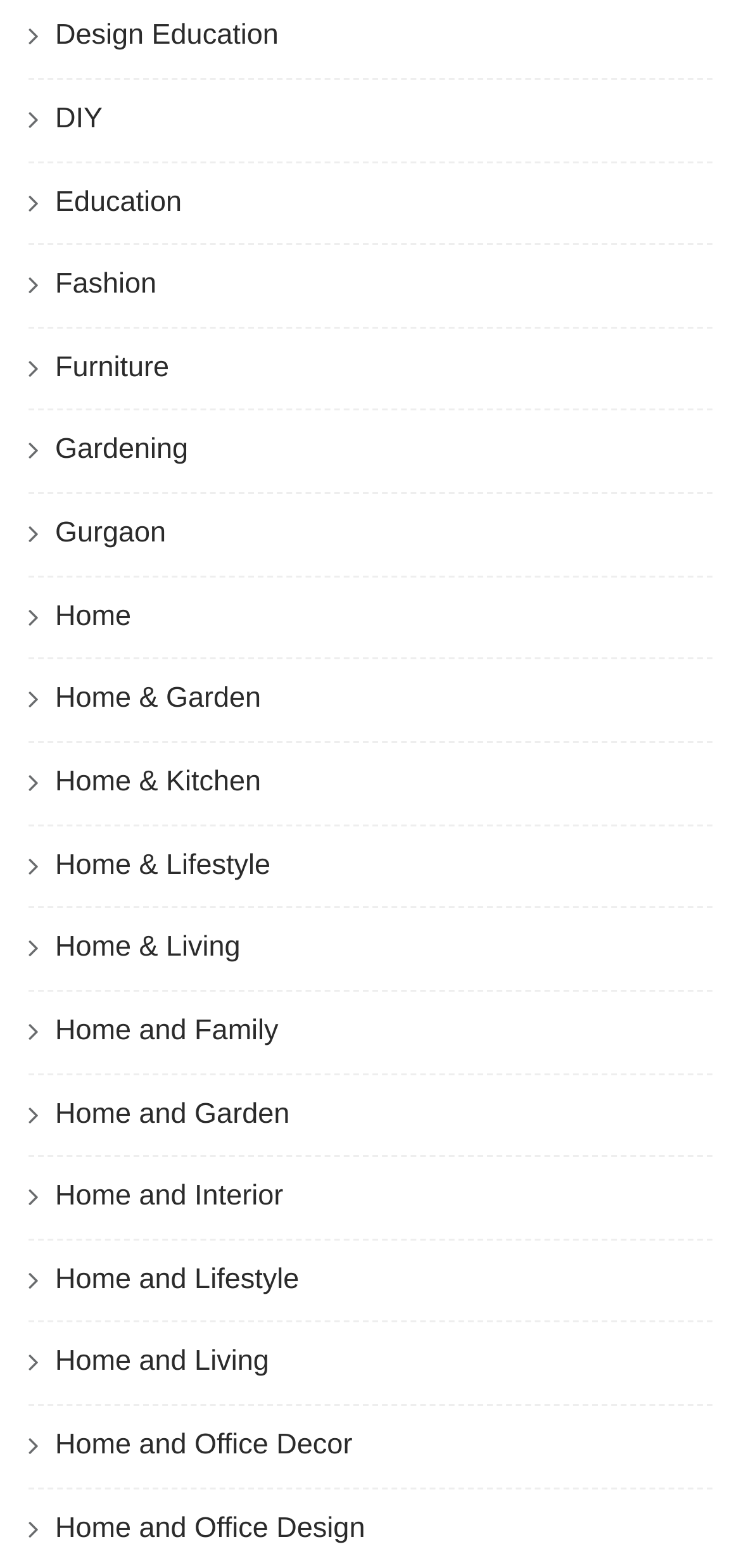Indicate the bounding box coordinates of the clickable region to achieve the following instruction: "browse Home and Office Design."

[0.074, 0.964, 0.493, 0.985]